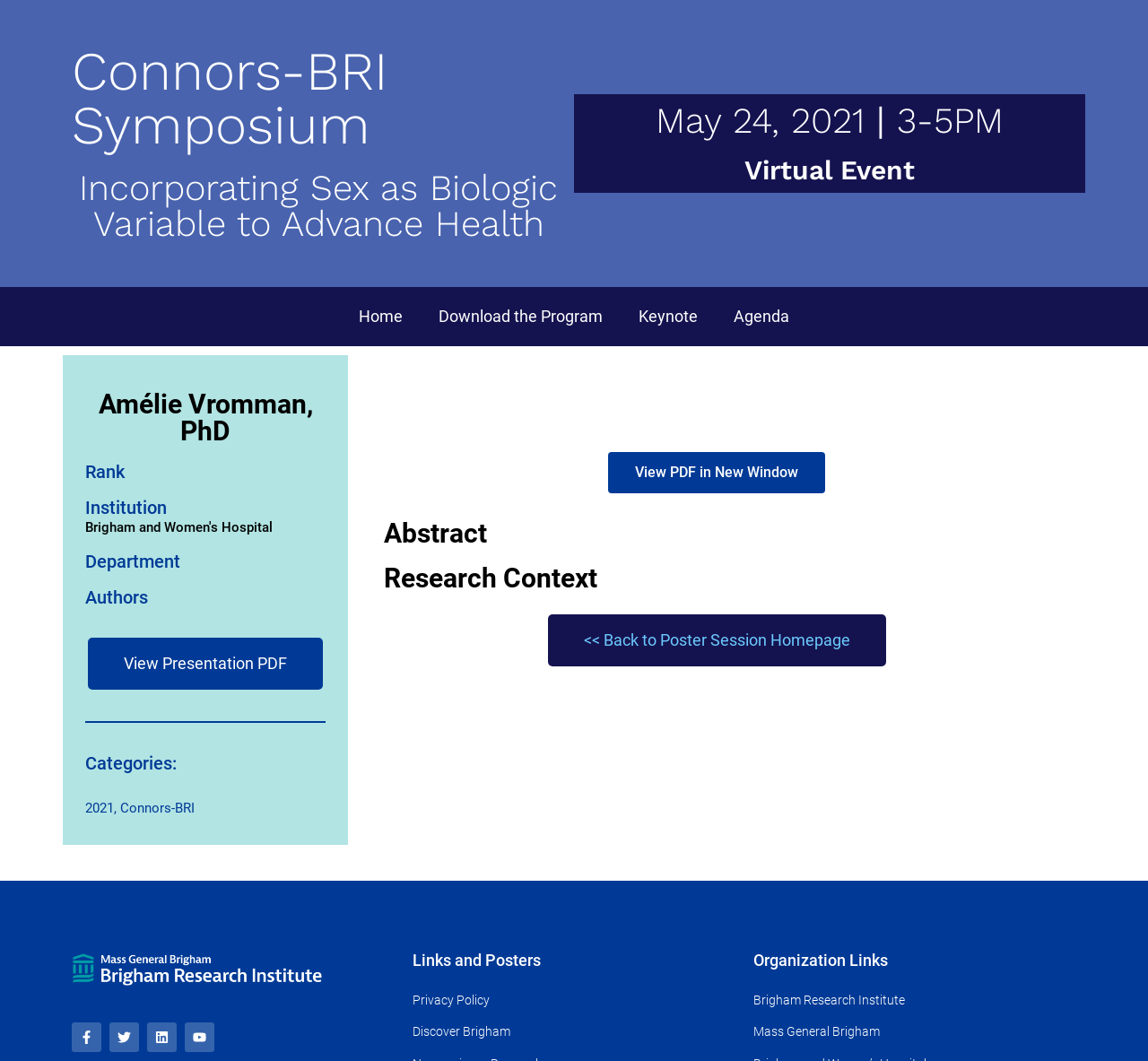Using the element description: "Facebook-f", determine the bounding box coordinates for the specified UI element. The coordinates should be four float numbers between 0 and 1, [left, top, right, bottom].

[0.062, 0.964, 0.088, 0.992]